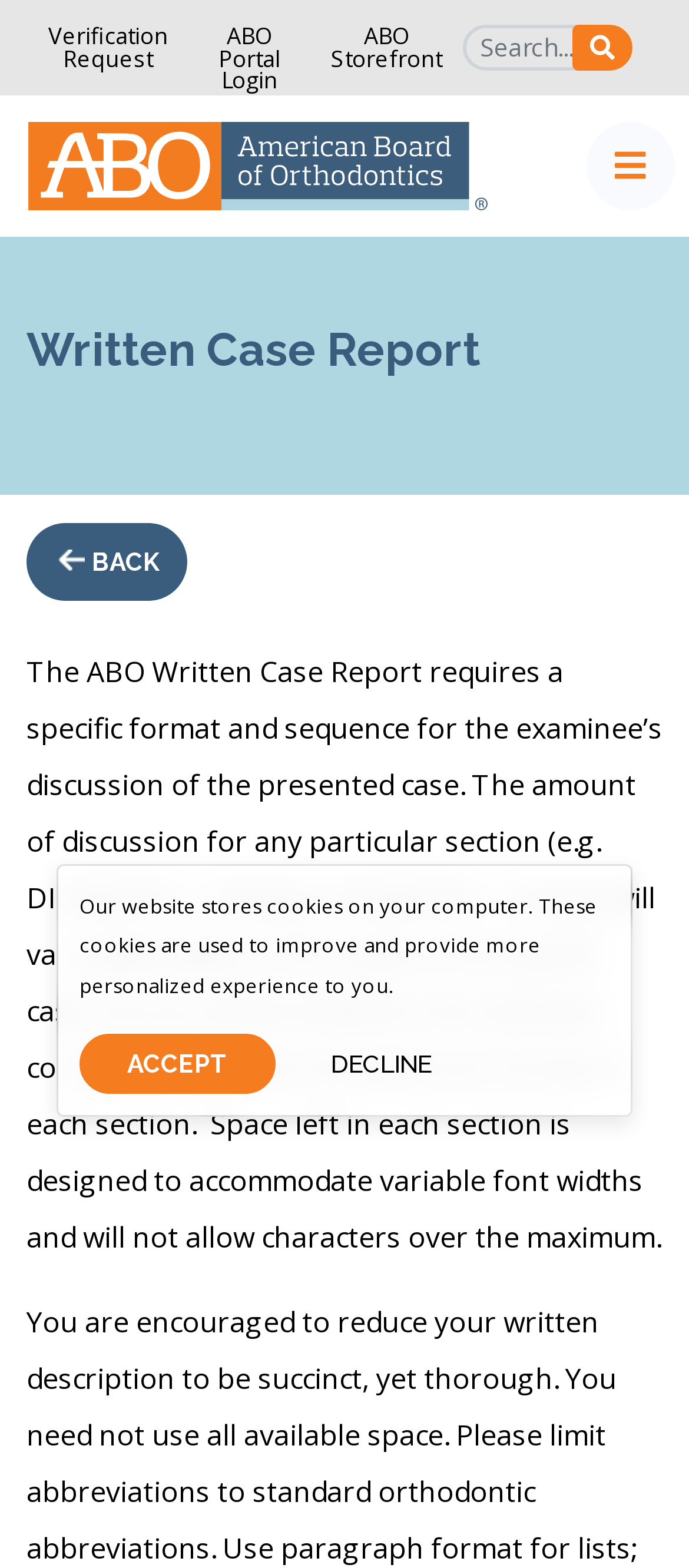What is the purpose of the 'Toggle navigation' button?
Examine the image and give a concise answer in one word or a short phrase.

Navigation control